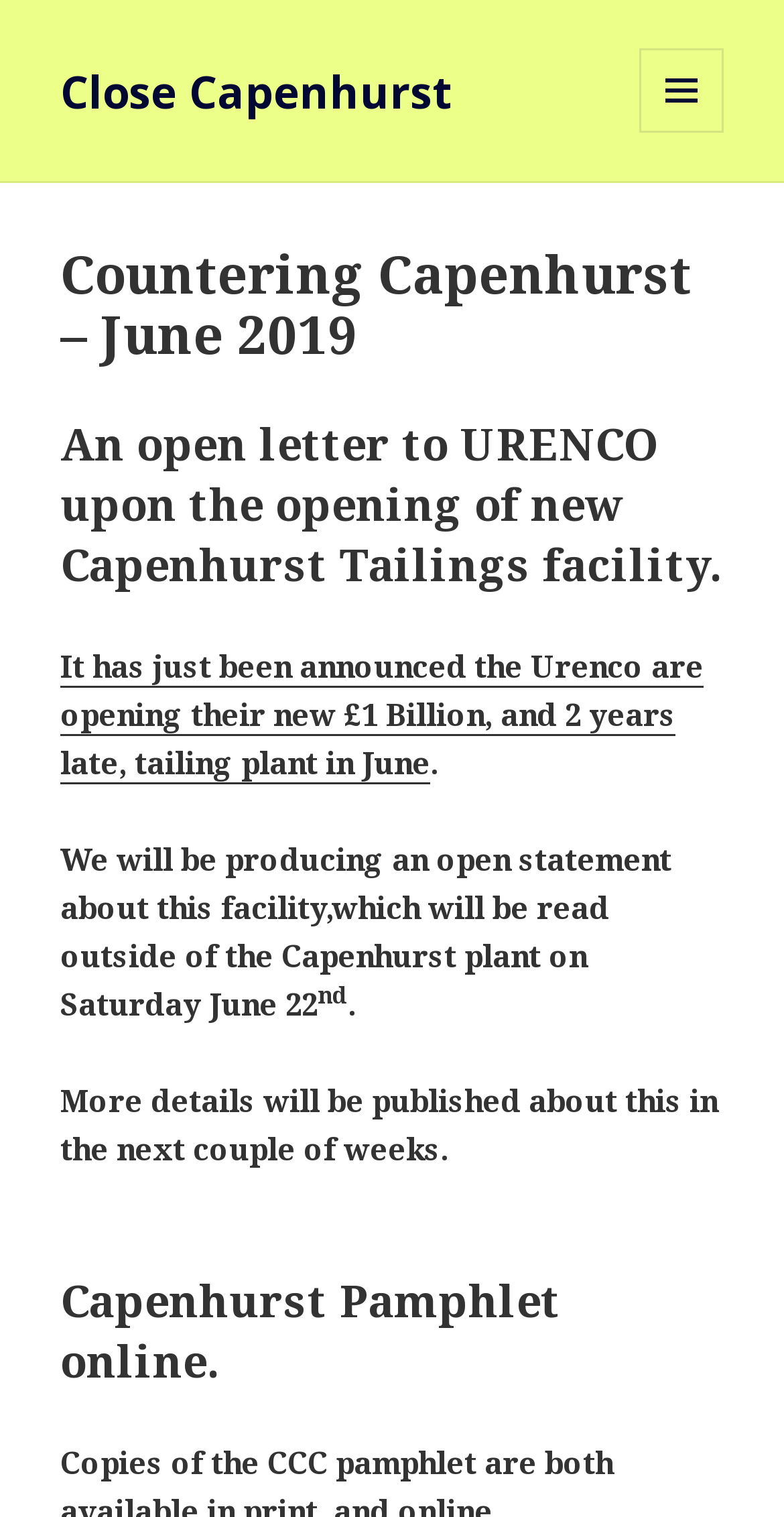Provide the bounding box coordinates of the HTML element this sentence describes: "Menu and widgets". The bounding box coordinates consist of four float numbers between 0 and 1, i.e., [left, top, right, bottom].

[0.815, 0.032, 0.923, 0.087]